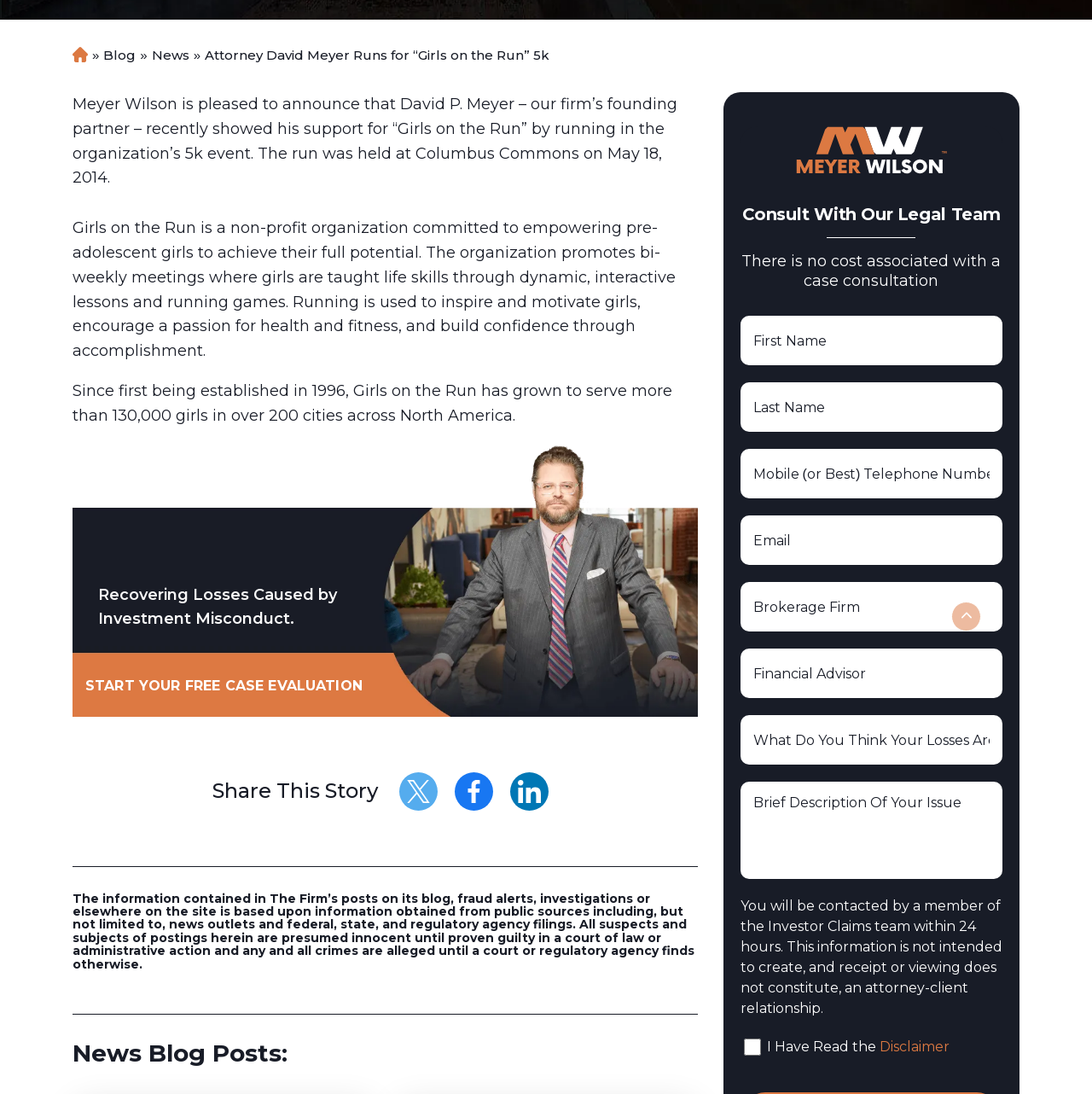Identify the bounding box for the UI element described as: "Sunnyvale". Ensure the coordinates are four float numbers between 0 and 1, formatted as [left, top, right, bottom].

[0.668, 0.406, 0.825, 0.431]